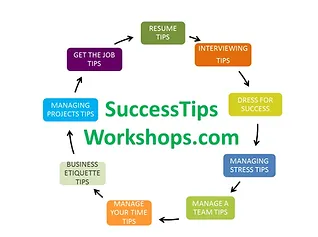Respond concisely with one word or phrase to the following query:
How many labeled sections are surrounding the central text?

8